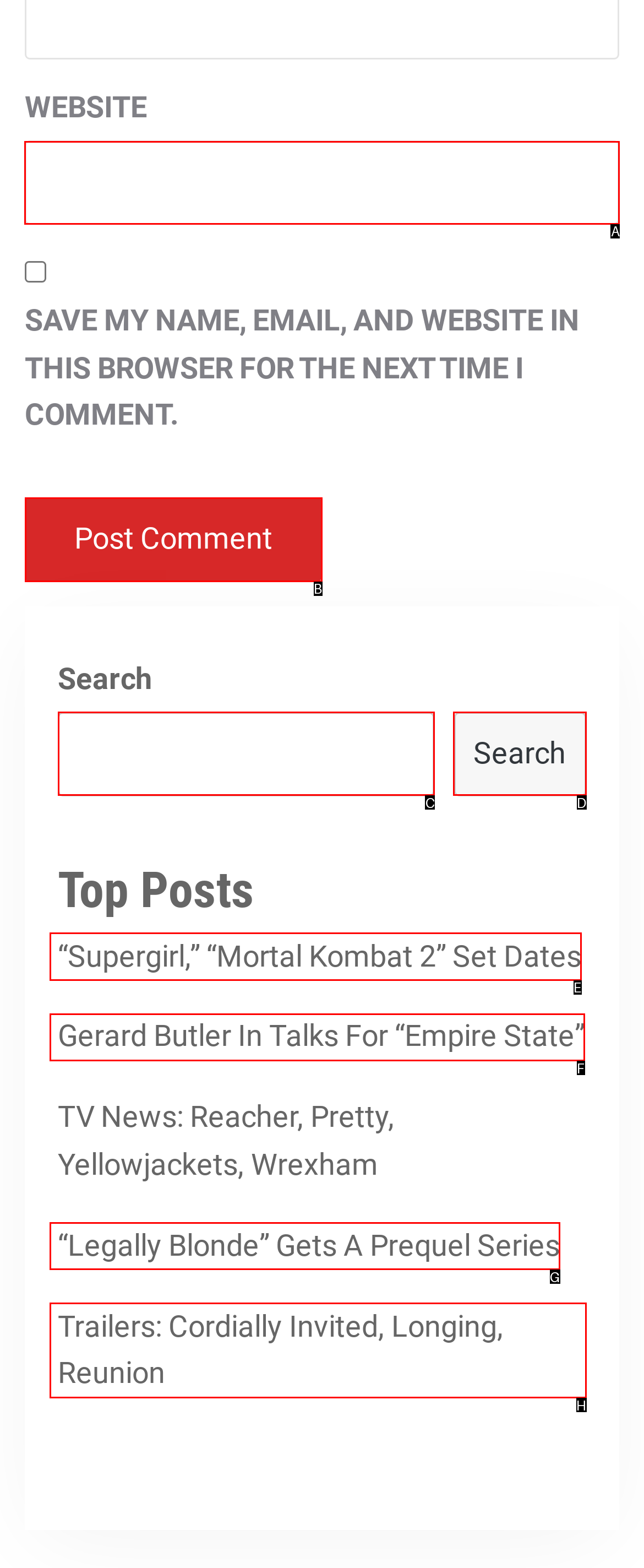Determine the letter of the UI element that you need to click to perform the task: Click on 'What’s Really Happening With Furniture Tohan'.
Provide your answer with the appropriate option's letter.

None